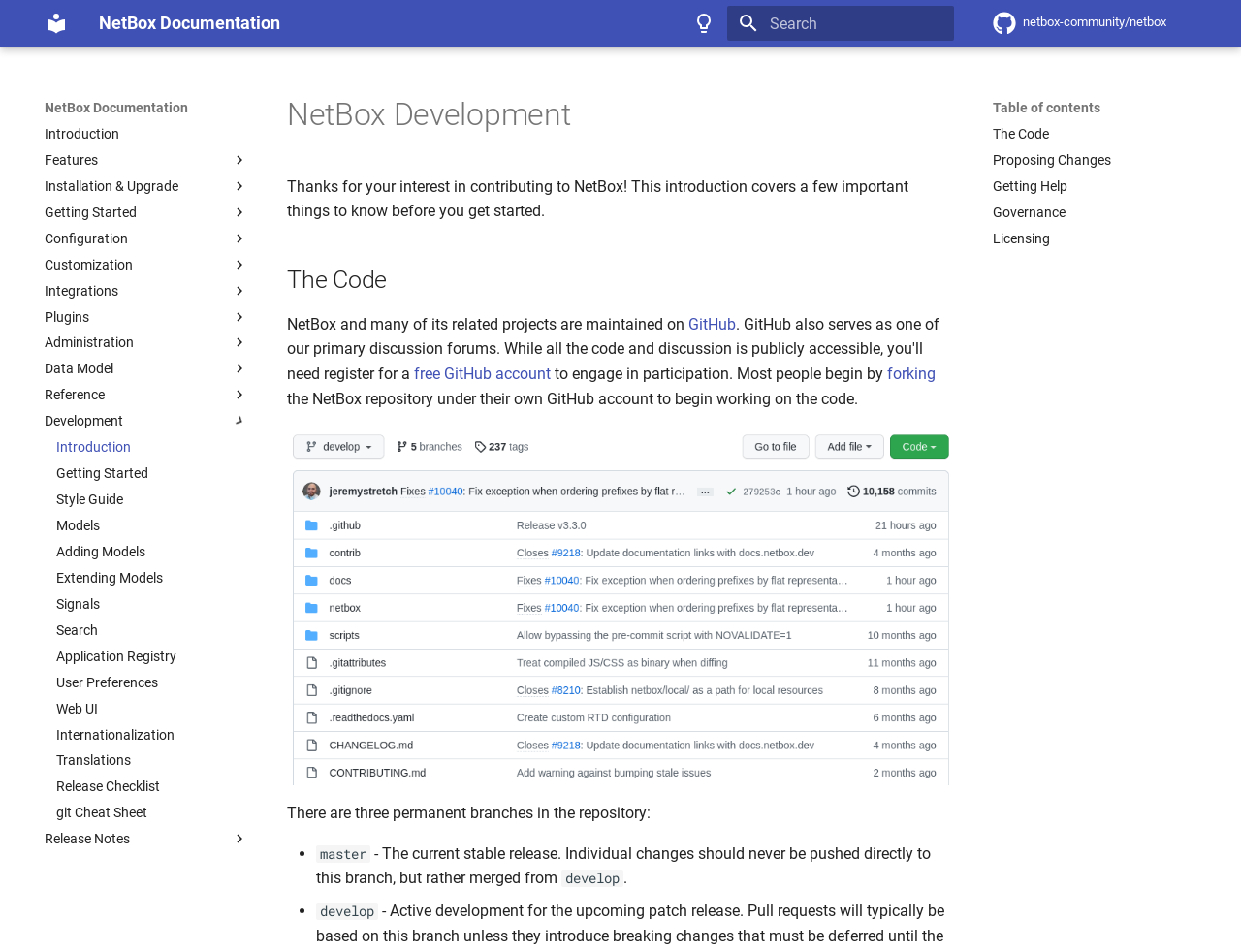Identify the bounding box coordinates of the specific part of the webpage to click to complete this instruction: "Search".

[0.586, 0.006, 0.769, 0.043]